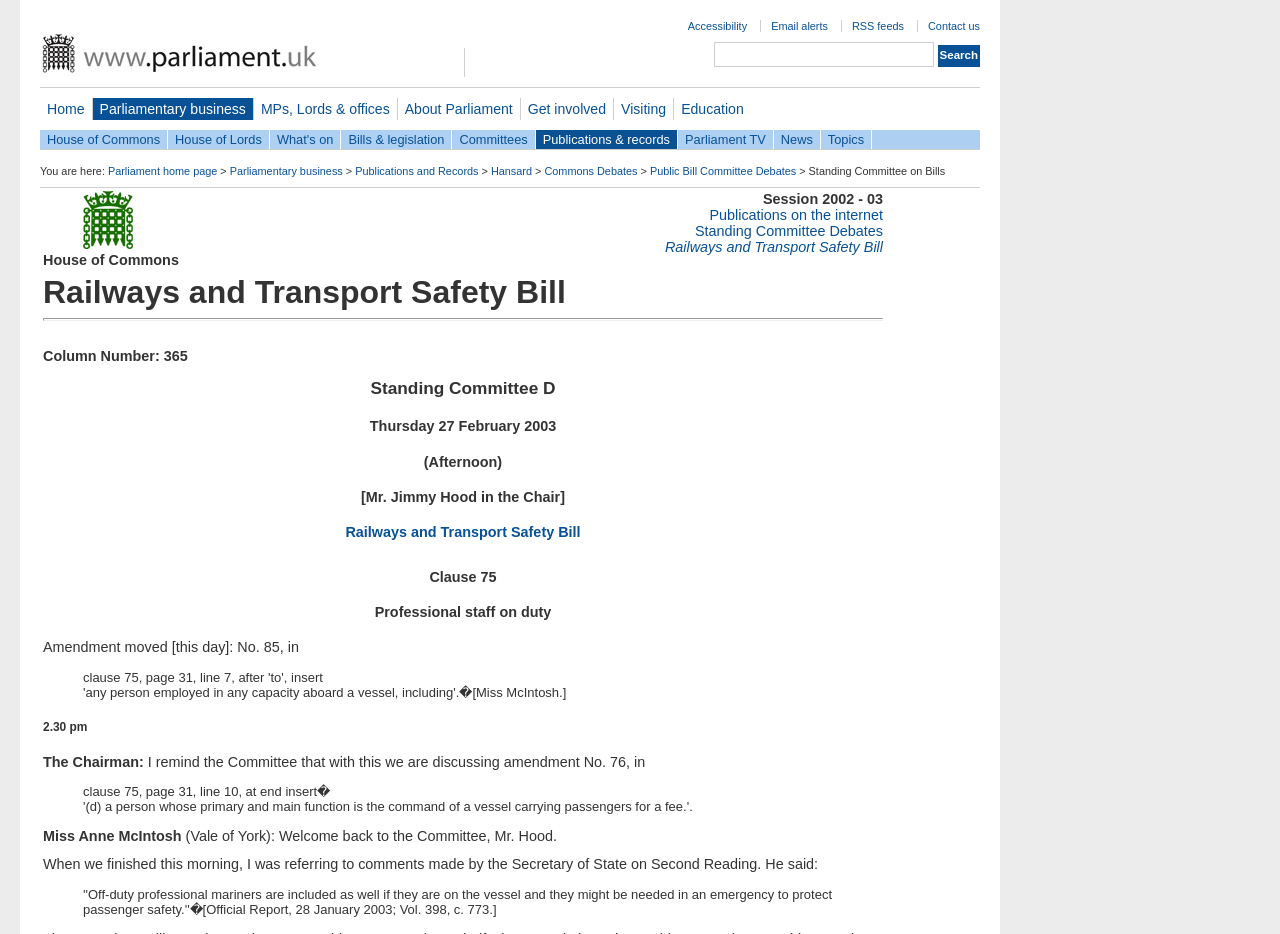Find the bounding box coordinates of the element to click in order to complete this instruction: "Go to the home page". The bounding box coordinates must be four float numbers between 0 and 1, denoted as [left, top, right, bottom].

[0.031, 0.105, 0.072, 0.128]